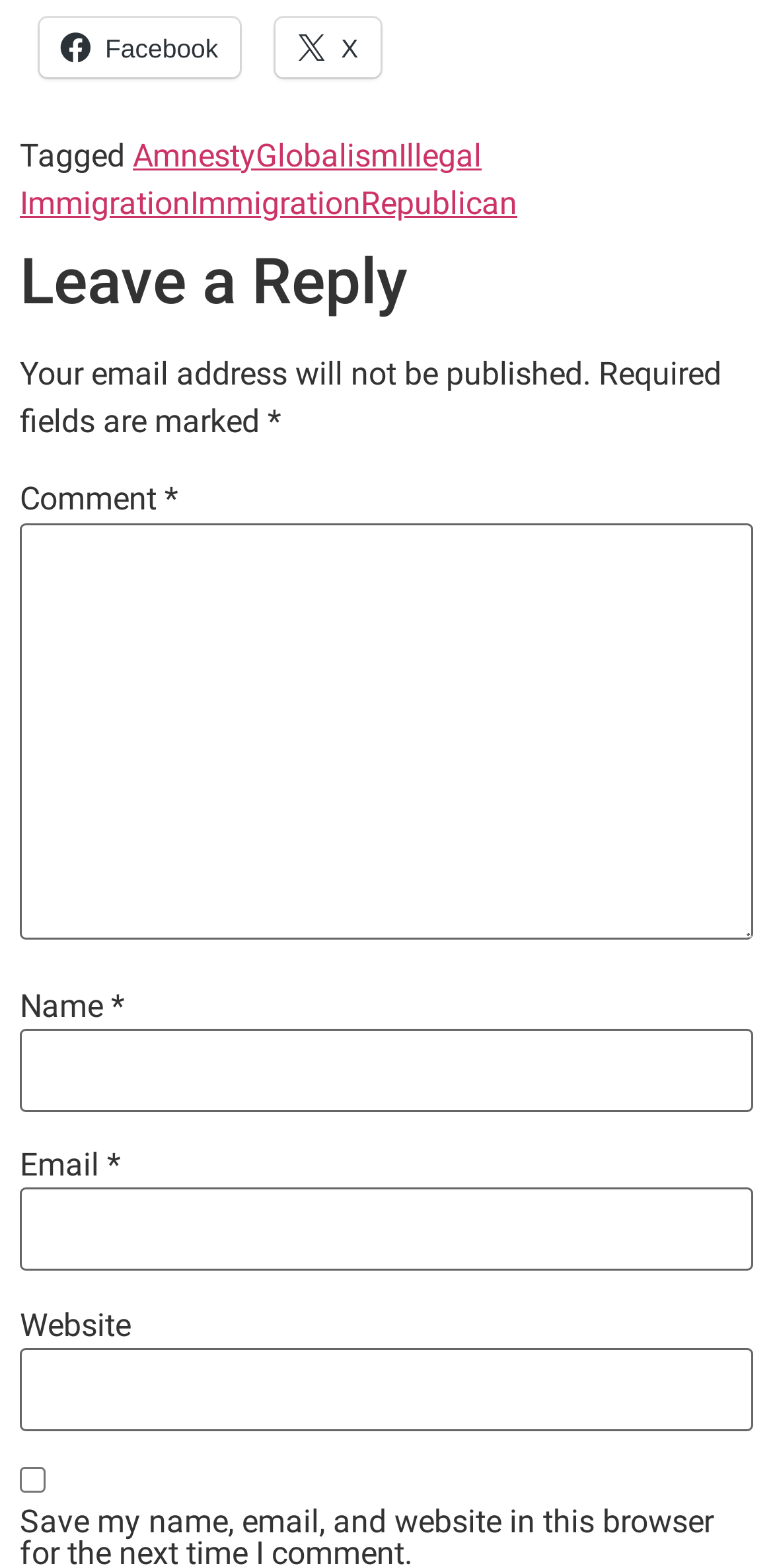Determine the coordinates of the bounding box that should be clicked to complete the instruction: "Check Save my name, email, and website in this browser for the next time I comment". The coordinates should be represented by four float numbers between 0 and 1: [left, top, right, bottom].

[0.026, 0.936, 0.059, 0.952]